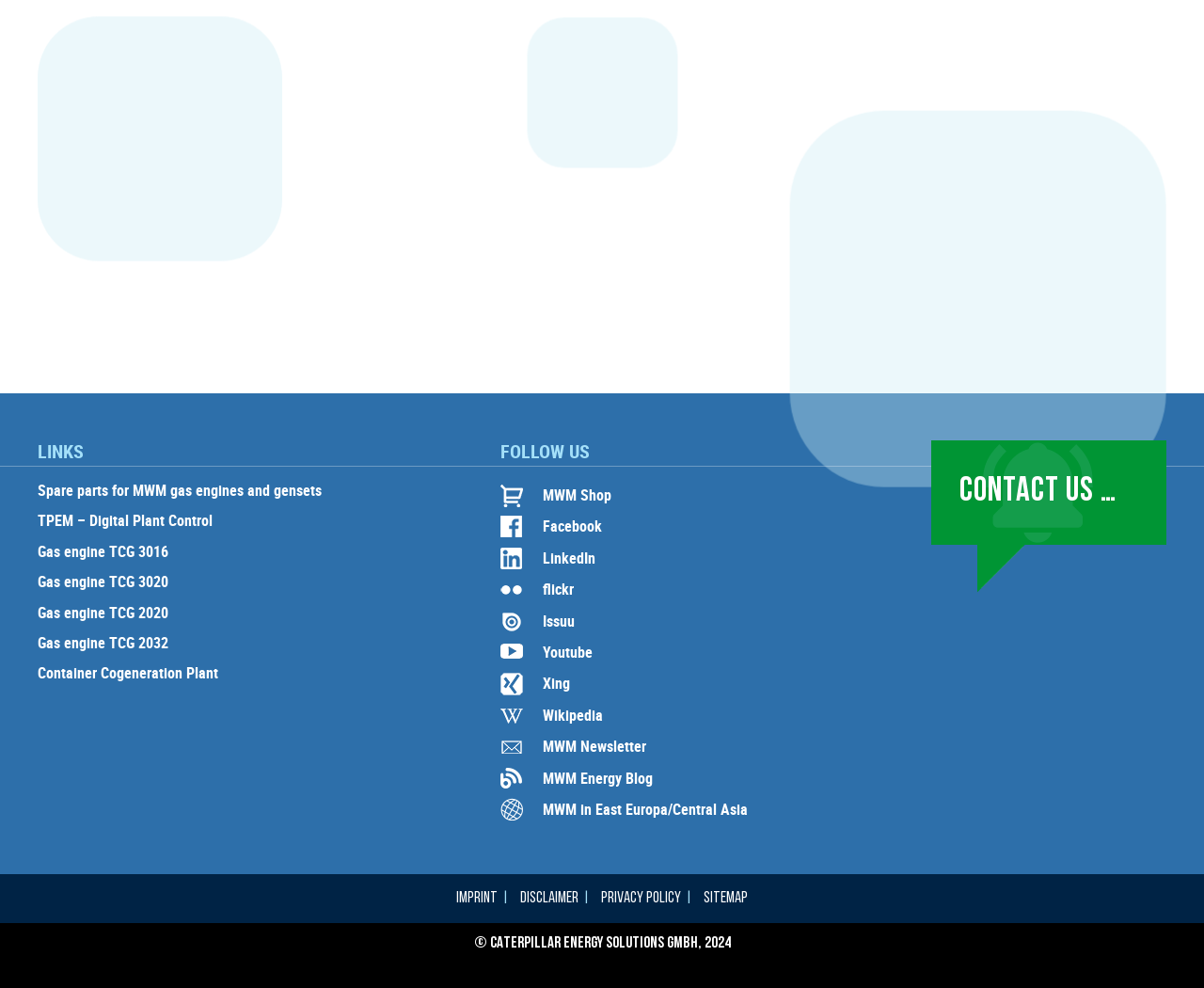Provide the bounding box for the UI element matching this description: "Gas engine TCG 3020".

[0.031, 0.58, 0.267, 0.611]